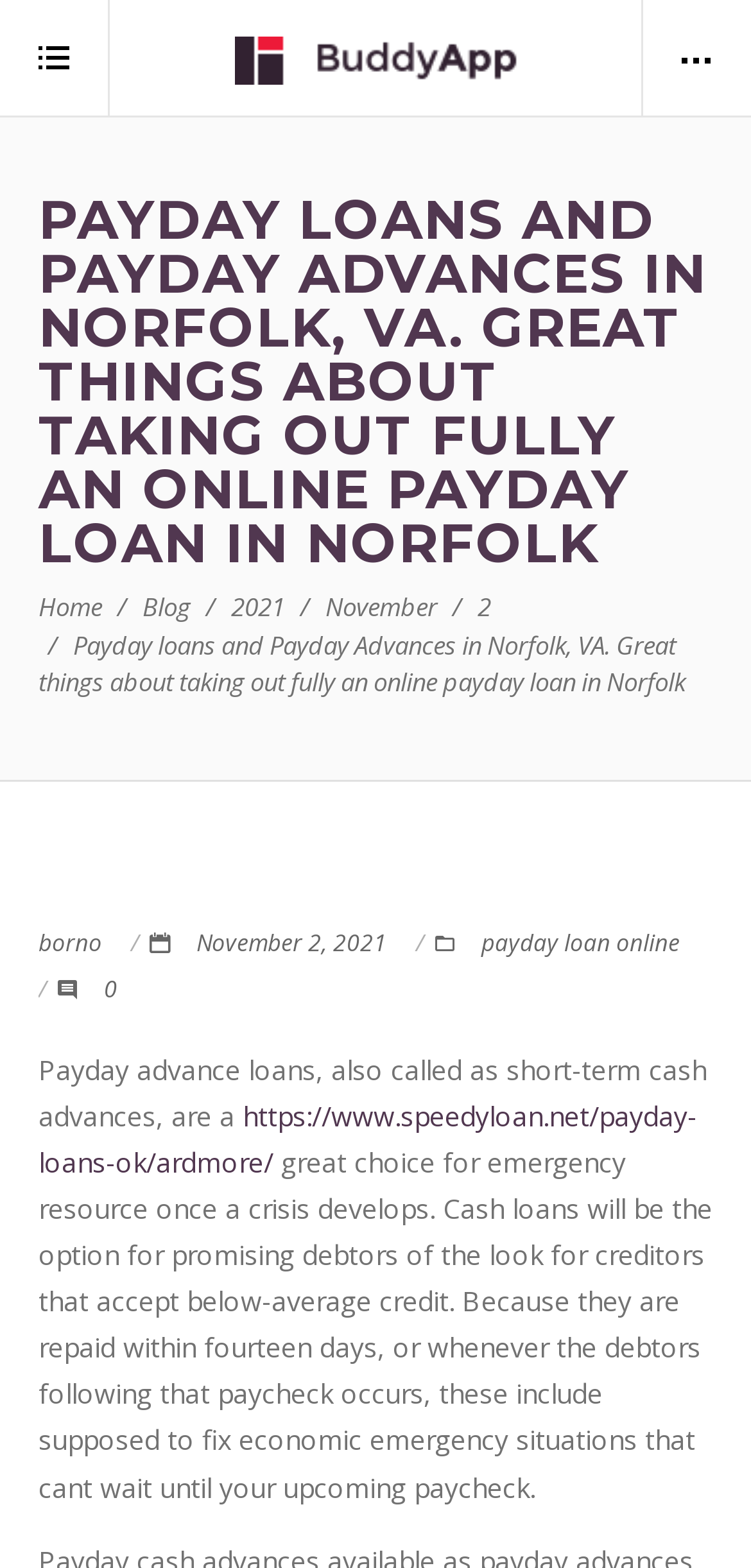Respond to the question below with a single word or phrase: How long do borrowers have to repay payday loans?

Within 14 days